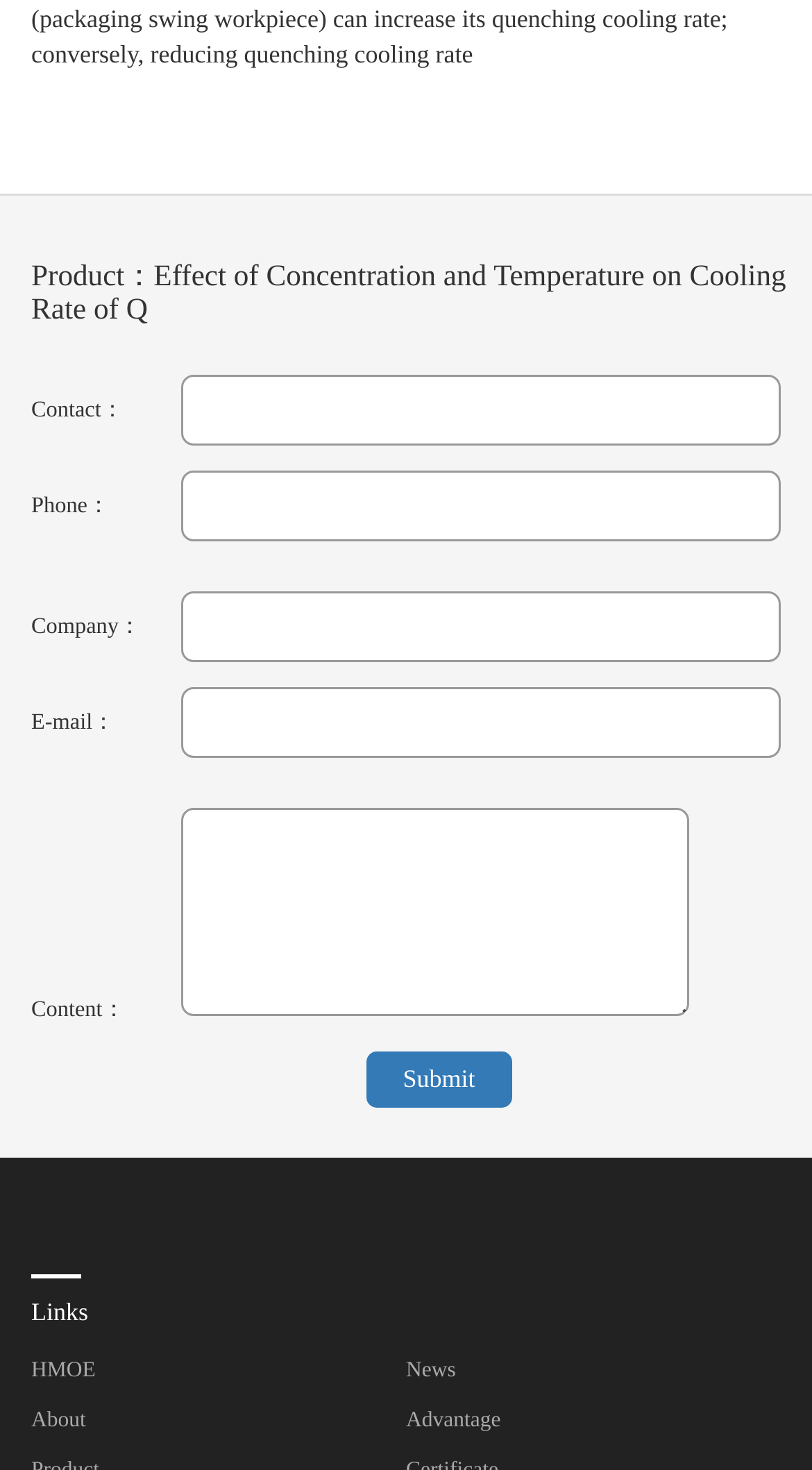What is the layout of the contact information section?
Respond to the question with a single word or phrase according to the image.

Vertical layout